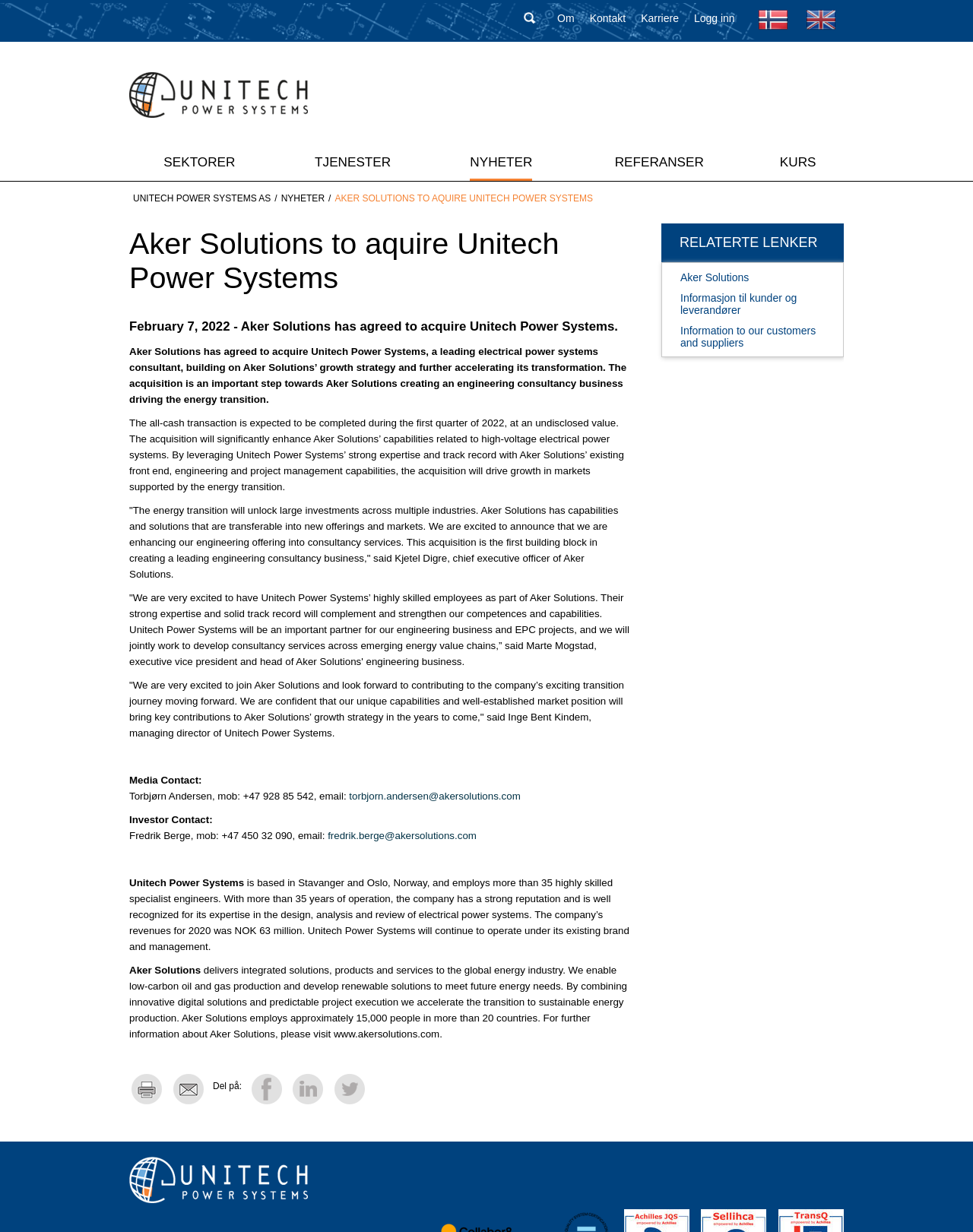Respond to the following question with a brief word or phrase:
What is the revenue of Unitech Power Systems in 2020?

NOK 63 million